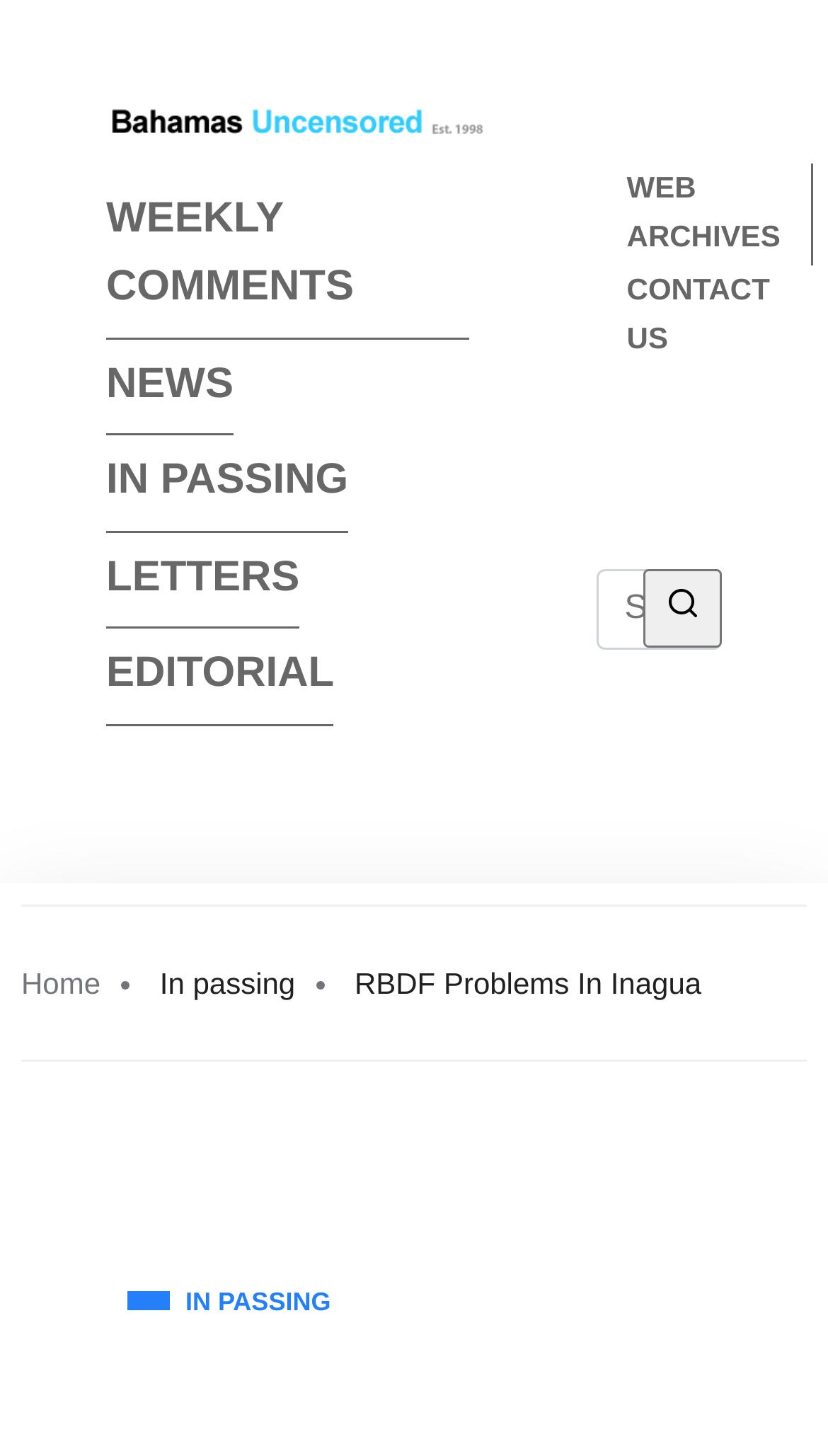Create a detailed narrative describing the layout and content of the webpage.

The webpage appears to be a news article or blog post from "Bahamas Uncensored" with a focus on "RBDF Problems In Inagua". At the top left, there is a logo image and a link to "Bahamas Uncensored". Below this, there are several links to different sections of the website, including "WEEKLY COMMENTS", "NEWS", "IN PASSING", "LETTERS", and "EDITORIAL".

On the top right, there are links to "WEB ARCHIVES" and "CONTACT US", as well as social media links to "Face Book" and "Twitter". Next to these links, there is a search box with a button.

In the main content area, there is a header section with a title "RBDF Problems In Inagua" and a subtitle "In passing". Below this, there is a large block of text, which is not summarized here.

At the bottom left, there is a link to "Home". The overall layout of the webpage is divided into clear sections, with a focus on the main article content.